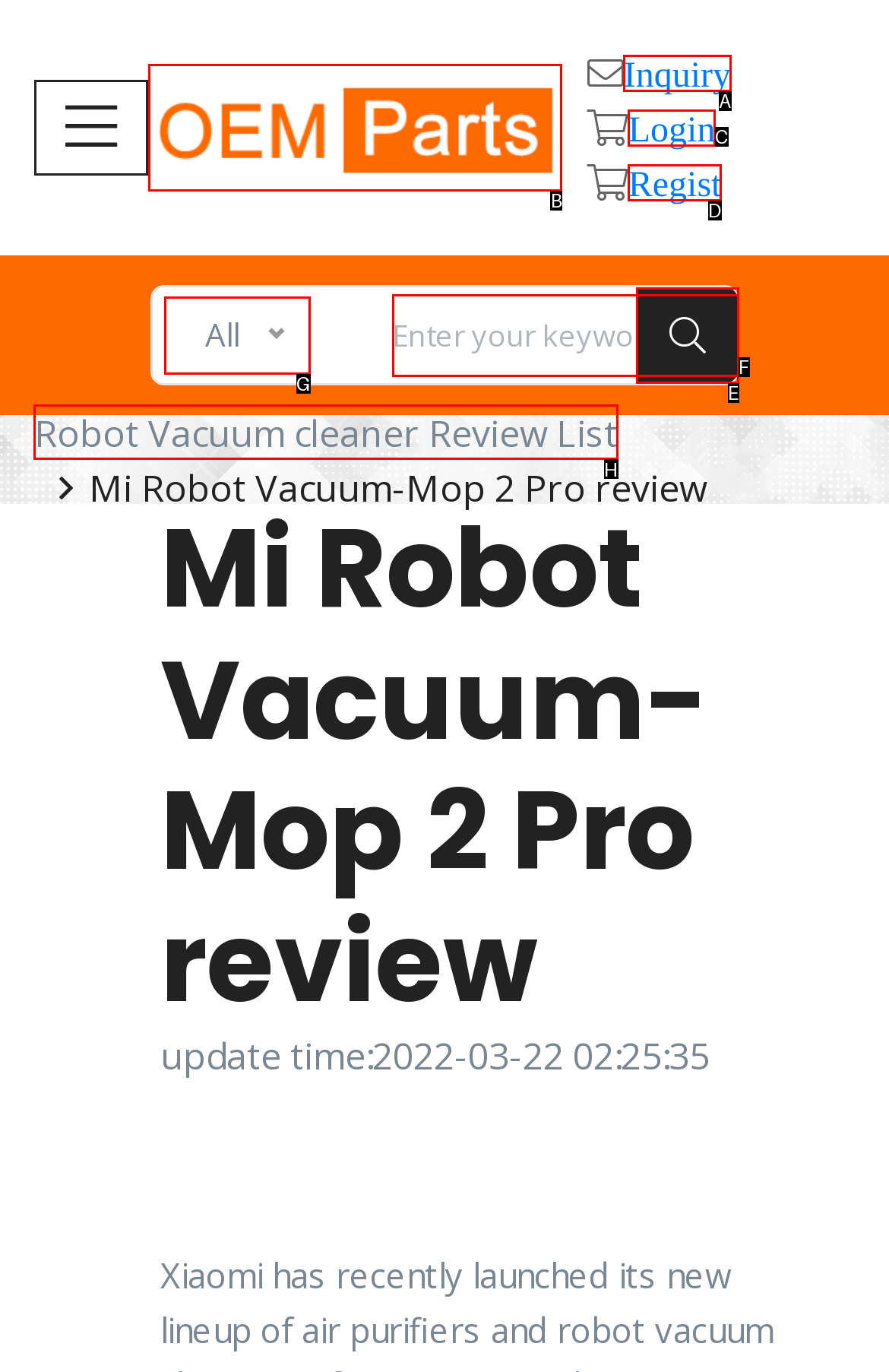Please identify the correct UI element to click for the task: Go to the Robot Vacuum cleaner Review List Respond with the letter of the appropriate option.

H